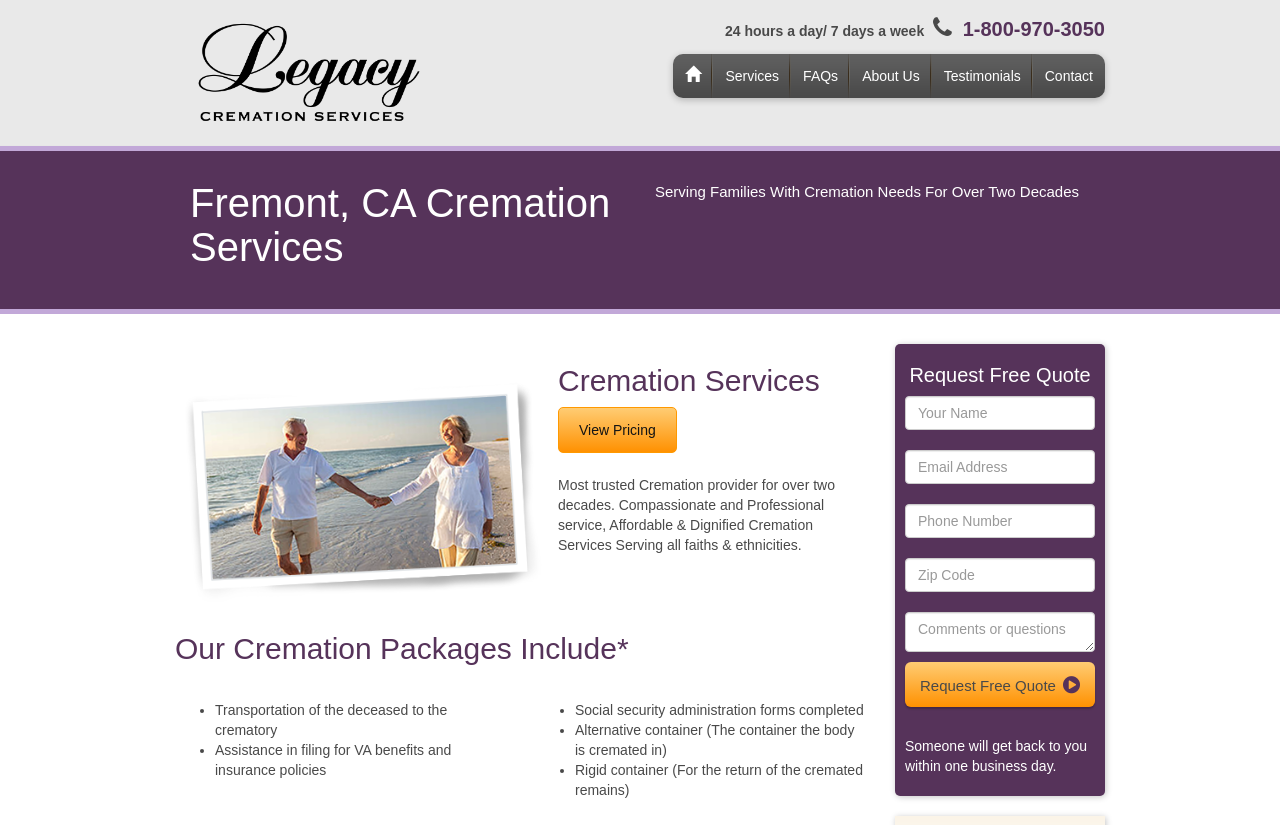Based on the image, please elaborate on the answer to the following question:
How can I request a free quote?

I found that I can request a free quote by filling out the form located at the bottom of the webpage, which includes fields for name, email address, phone number, zip code, and comments or questions. After filling out the form, I can click the 'Request Free Quote' button to submit my request.